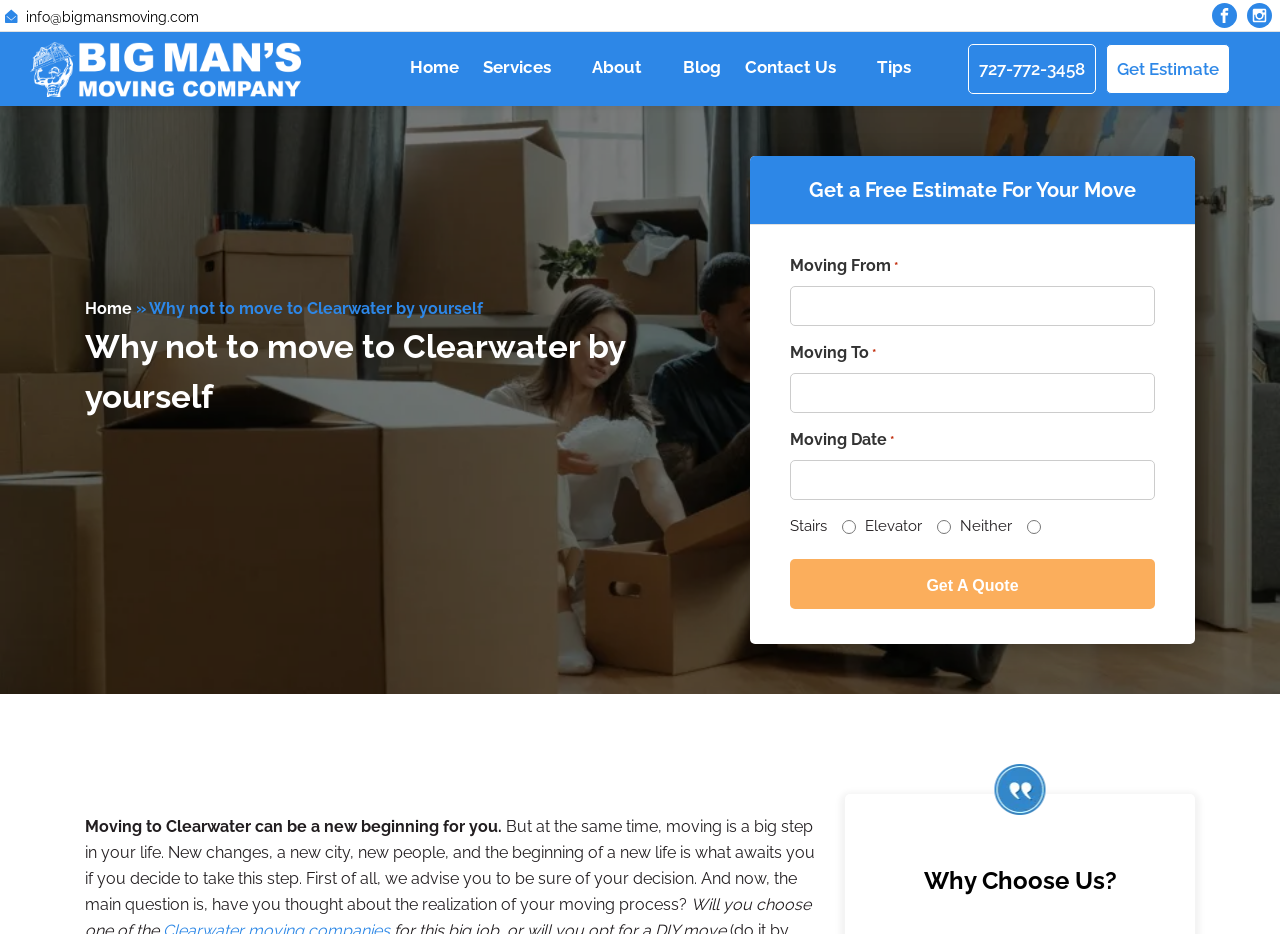Please find the bounding box coordinates of the element that you should click to achieve the following instruction: "Click the 'Home' link". The coordinates should be presented as four float numbers between 0 and 1: [left, top, right, bottom].

[0.312, 0.034, 0.366, 0.114]